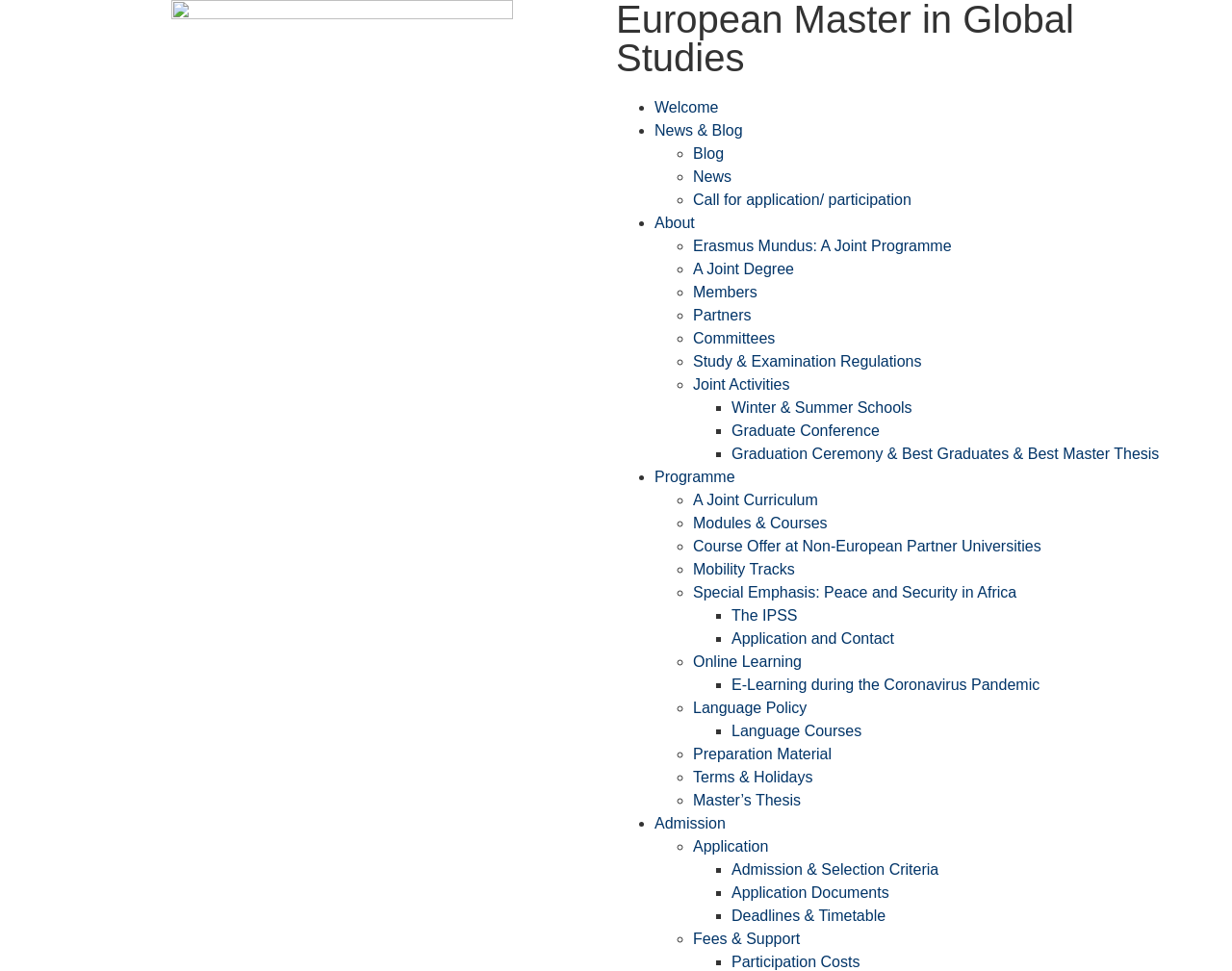What is the purpose of the 'Call for application/participation' link?
Relying on the image, give a concise answer in one word or a brief phrase.

To apply or participate